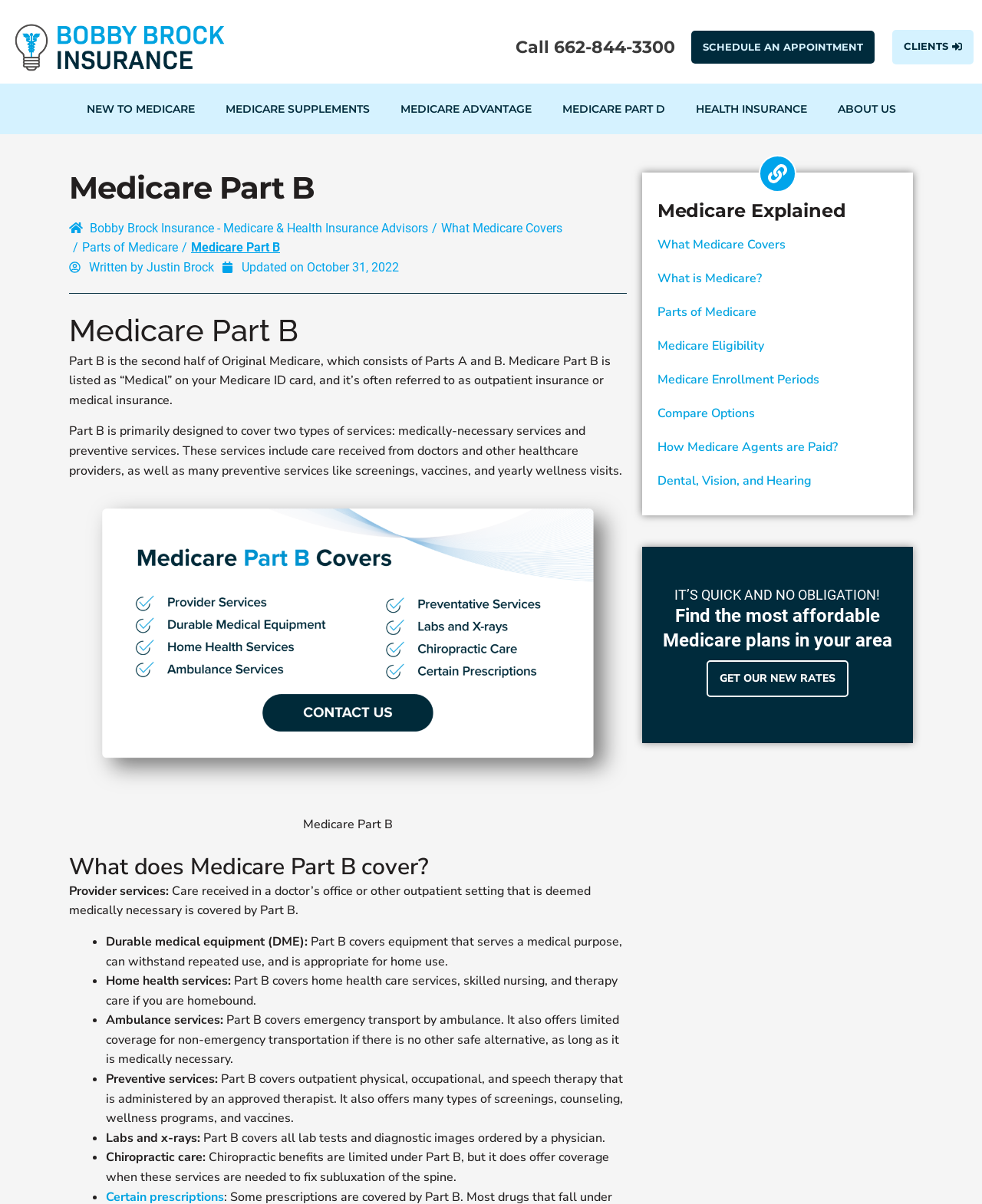Given the description Call 662-844-3300, predict the bounding box coordinates of the UI element. Ensure the coordinates are in the format (top-left x, top-left y, bottom-right x, bottom-right y) and all values are between 0 and 1.

[0.525, 0.031, 0.687, 0.048]